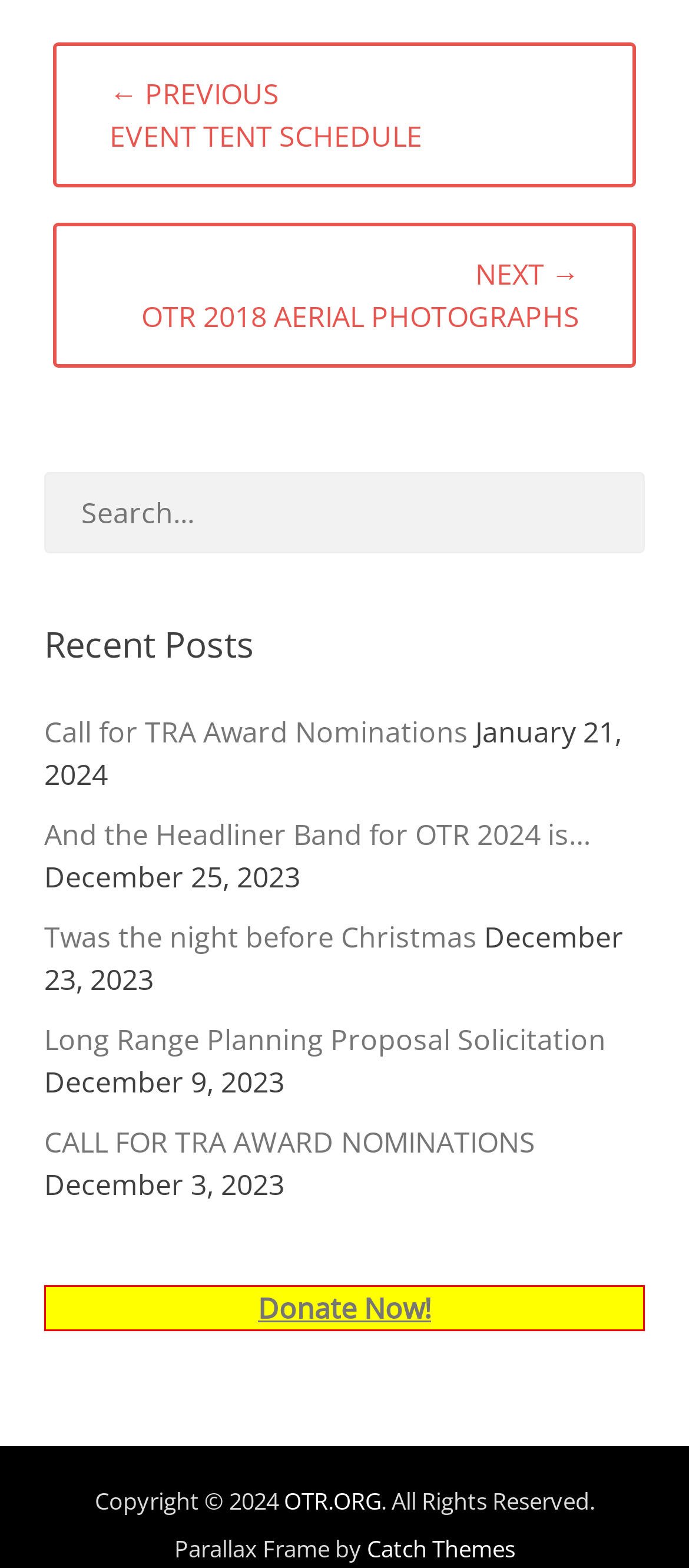Identify the bounding box for the UI element described as: "Long Range Planning Proposal Solicitation". Ensure the coordinates are four float numbers between 0 and 1, formatted as [left, top, right, bottom].

[0.064, 0.651, 0.879, 0.676]